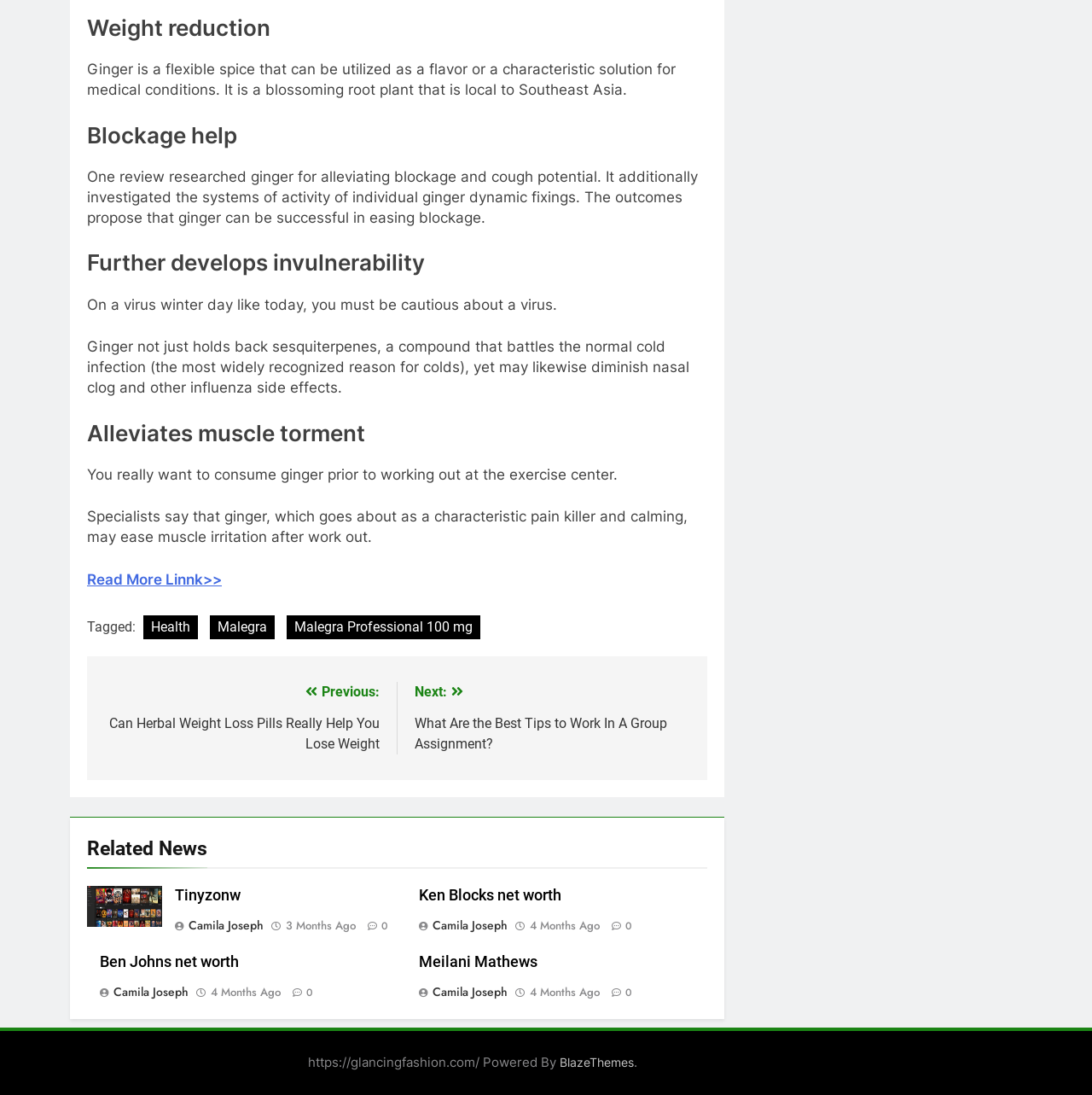Please identify the bounding box coordinates of the clickable region that I should interact with to perform the following instruction: "Visit the website's homepage". The coordinates should be expressed as four float numbers between 0 and 1, i.e., [left, top, right, bottom].

[0.512, 0.963, 0.58, 0.977]